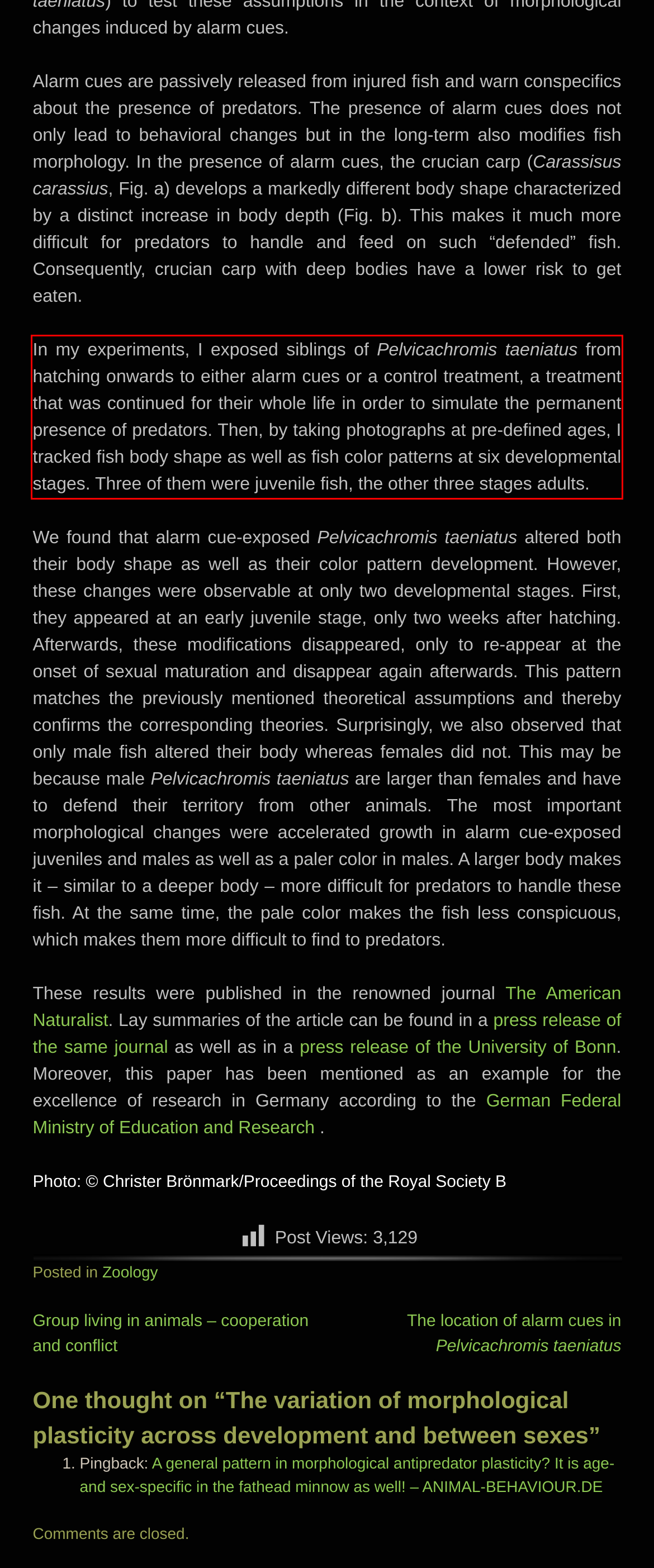Within the screenshot of a webpage, identify the red bounding box and perform OCR to capture the text content it contains.

In my experiments, I exposed siblings of Pelvicachromis taeniatus from hatching onwards to either alarm cues or a control treatment, a treatment that was continued for their whole life in order to simulate the permanent presence of predators. Then, by taking photographs at pre-defined ages, I tracked fish body shape as well as fish color patterns at six developmental stages. Three of them were juvenile fish, the other three stages adults.